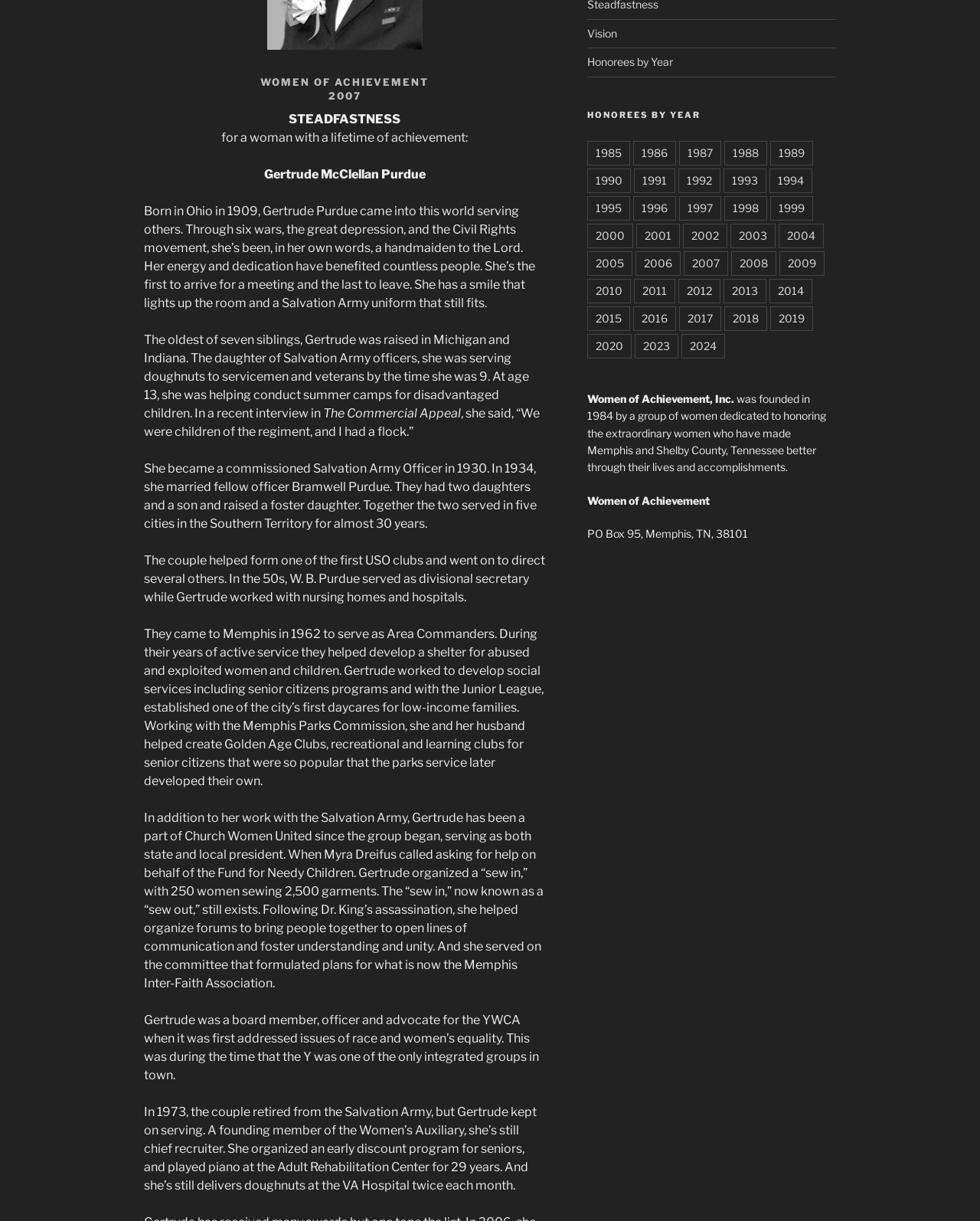Given the description "The Assistant Deputy Speaker", determine the bounding box of the corresponding UI element.

None